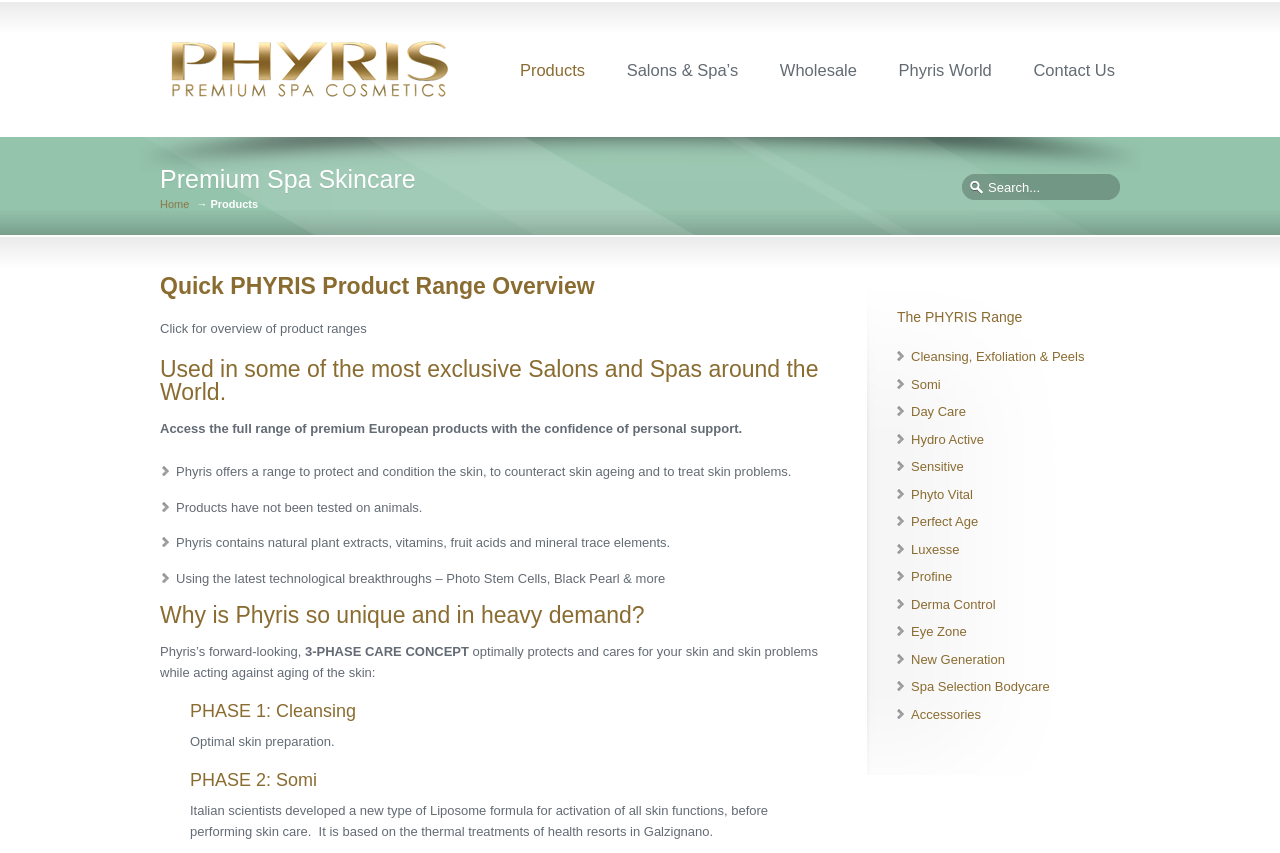Answer with a single word or phrase: 
How many product categories are listed under The PHYRIS Range?

12